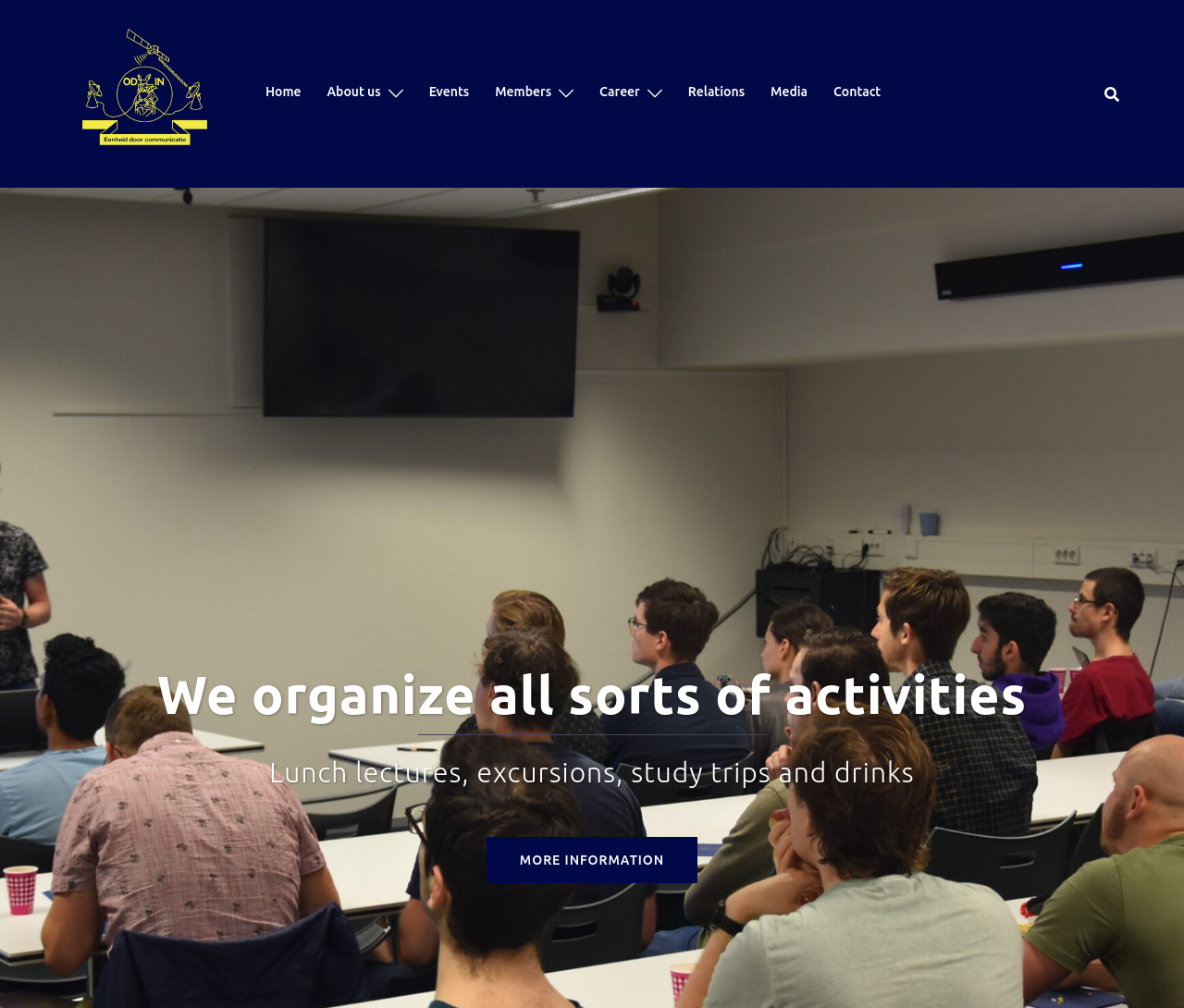Please identify the bounding box coordinates of the element I need to click to follow this instruction: "Go to Afrika".

None